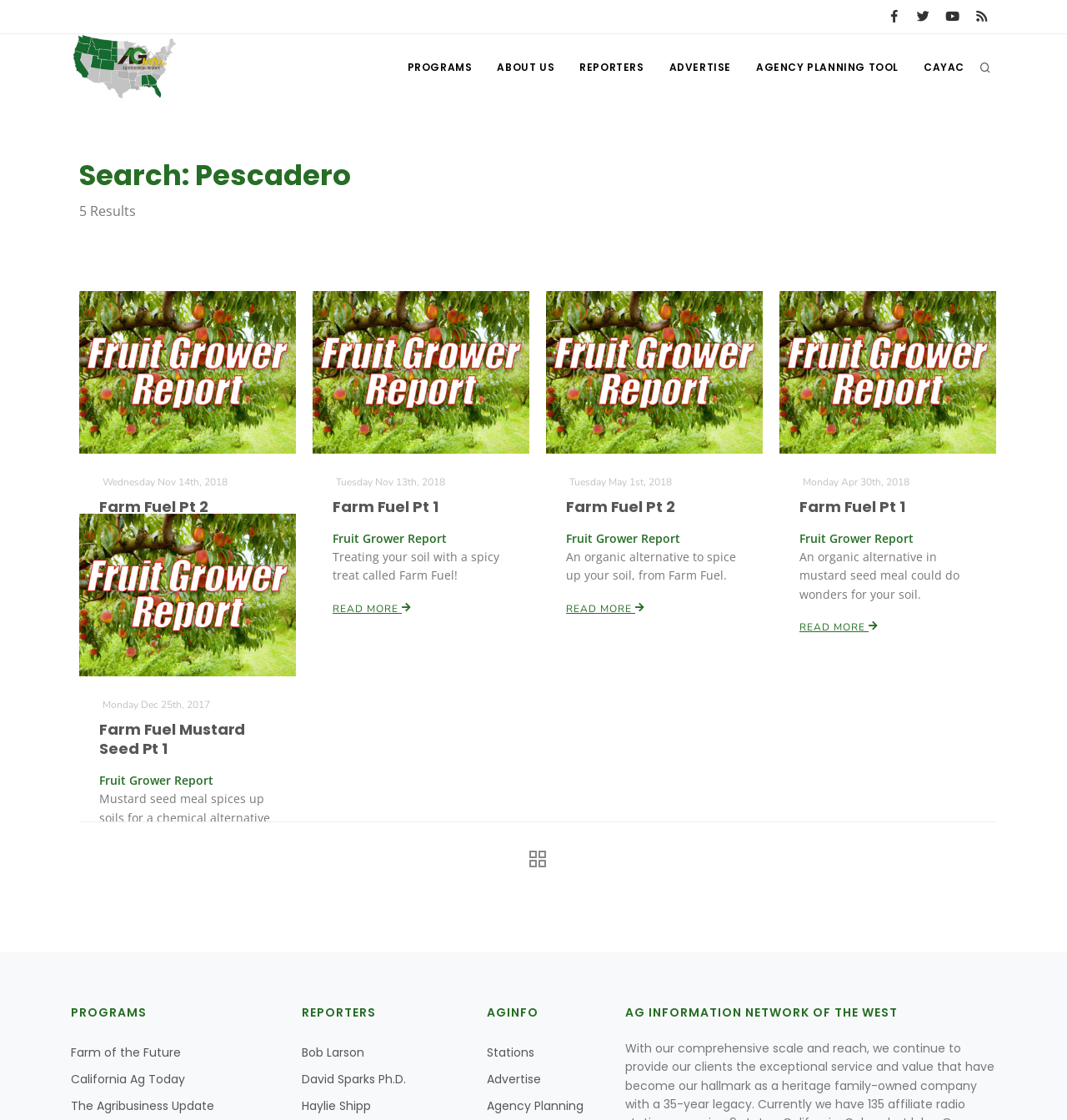Using the information in the image, give a detailed answer to the following question: How many search results are there?

Below the search query, there is a text that says '5 Results', indicating the number of search results.